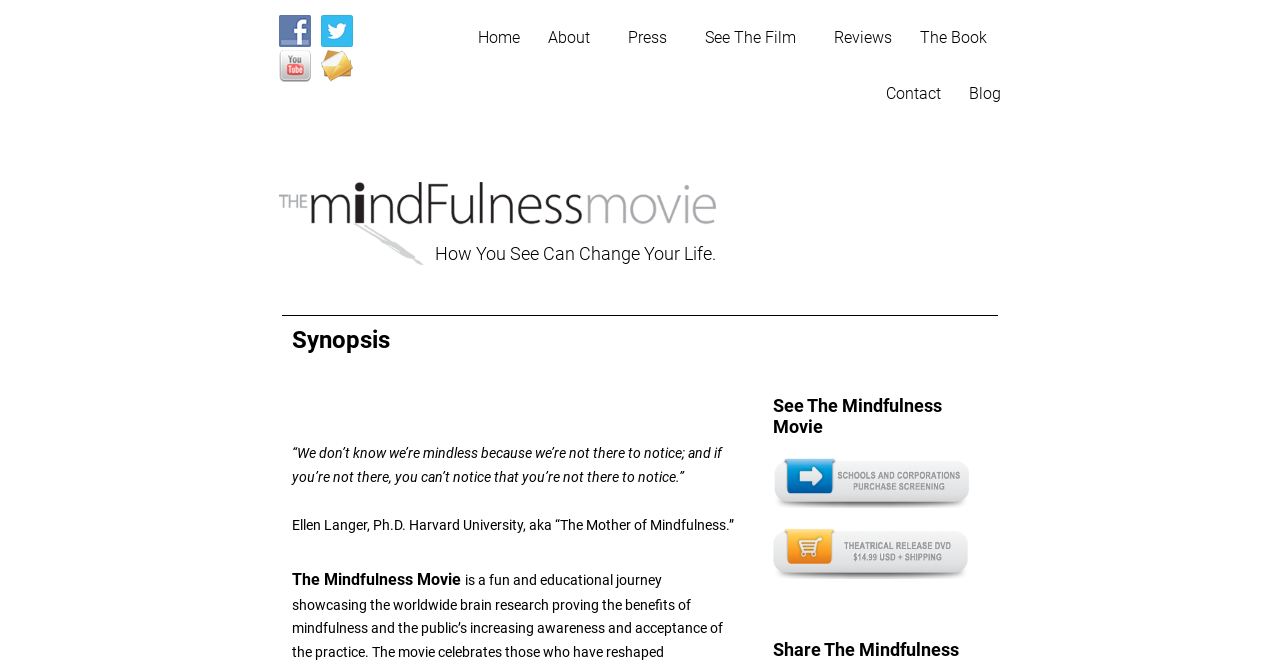Offer a thorough description of the webpage.

The webpage is about "The Mindfulness Movie", a film that showcases the benefits of mindfulness and its increasing acceptance worldwide. At the top left corner, there are three social media links to Facebook, Twitter, and YouTube, each accompanied by an image. Next to these links, there is a "Contact" link with an email icon. 

On the top right side, there is a navigation menu with links to "Home", "About", "Press", "See The Film", "Reviews", "The Book", "Contact", and "Blog". 

Below the navigation menu, there is a prominent heading that reads "How You See Can Change Your Life." followed by a subheading "Synopsis". 

The main content area has a quote from Ellen Langer, Ph.D. of Harvard University, also known as "The Mother of Mindfulness." The quote is accompanied by her name and title. 

Further down, there is a section dedicated to "The Mindfulness Movie" with a heading "See The Mindfulness Movie". This section has two links: one to purchase a screening license and another to buy a pre-release DVD on Amazon. Each link has an accompanying image.